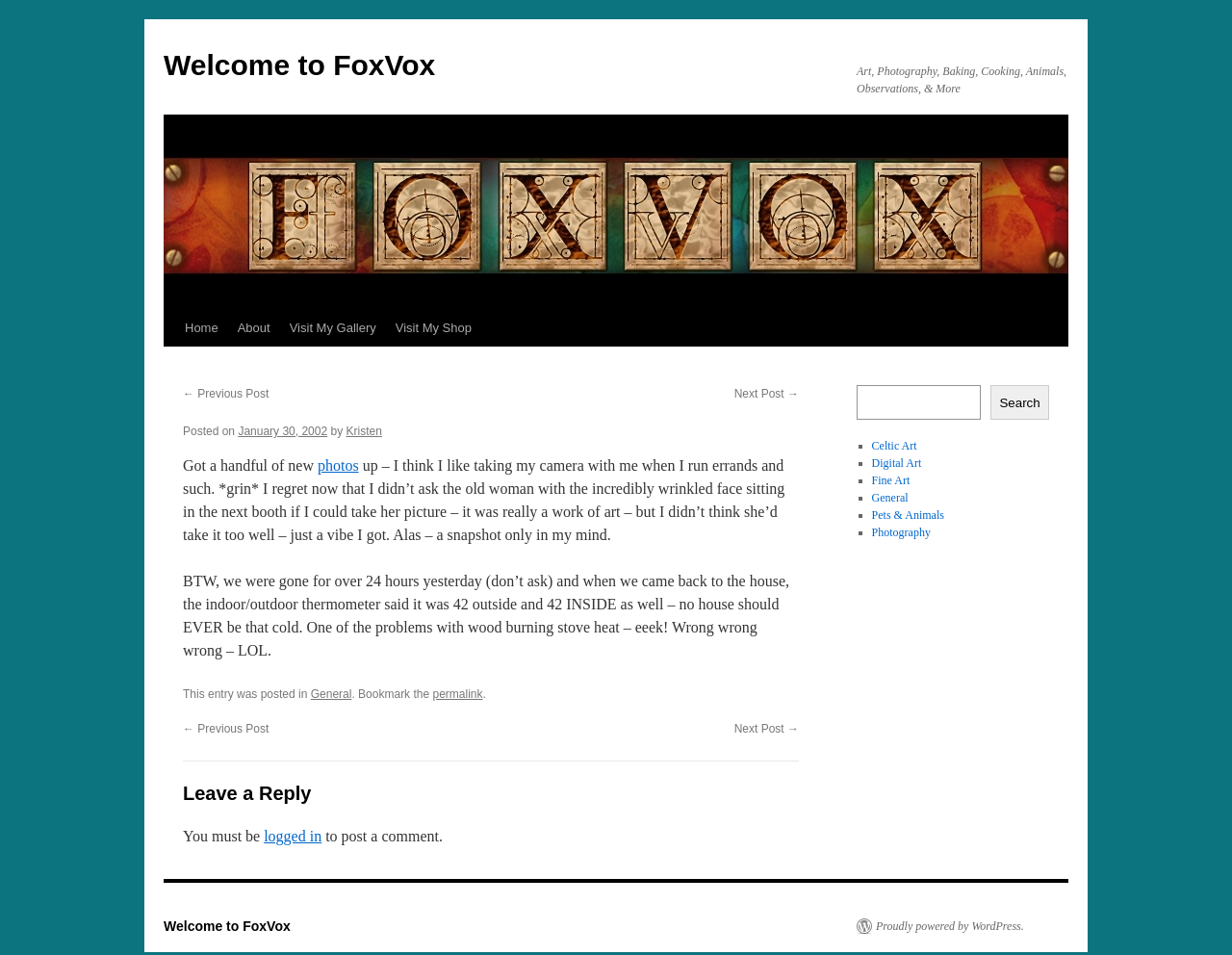Based on the element description "permalink", predict the bounding box coordinates of the UI element.

[0.351, 0.72, 0.392, 0.734]